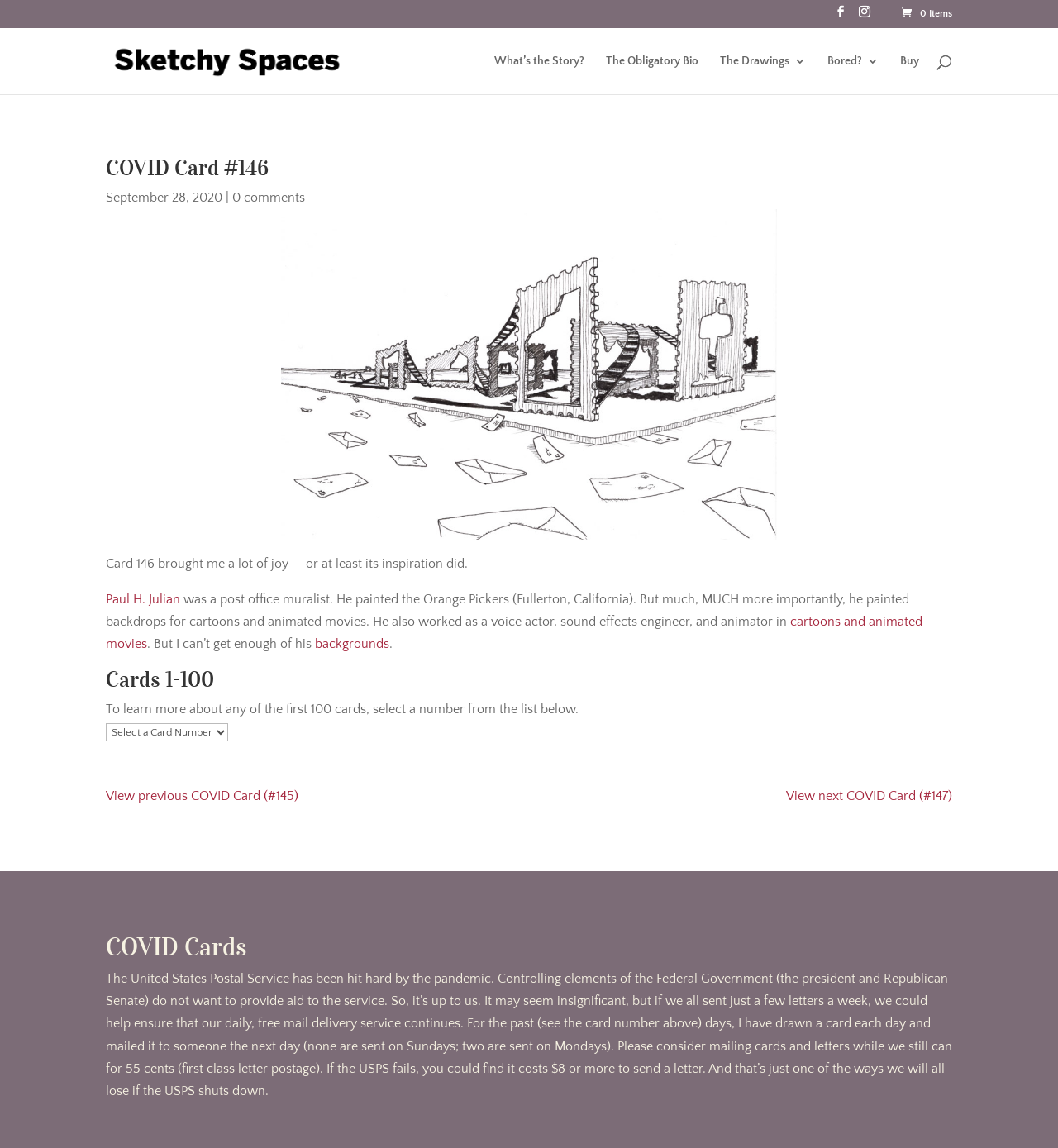Locate the bounding box coordinates of the element to click to perform the following action: 'Learn more about Paul H. Julian'. The coordinates should be given as four float values between 0 and 1, in the form of [left, top, right, bottom].

[0.1, 0.515, 0.17, 0.528]